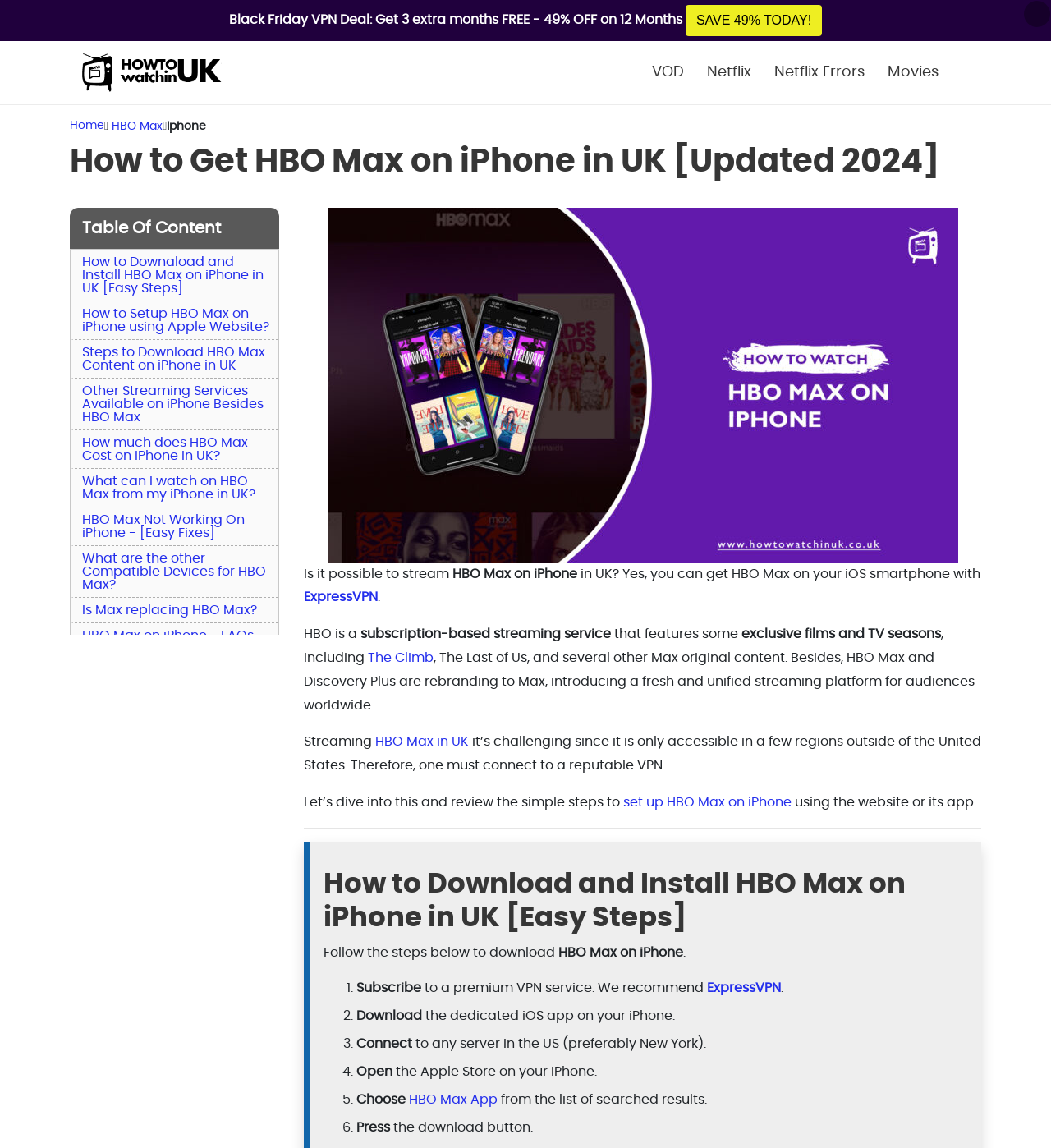Predict the bounding box coordinates of the UI element that matches this description: "Testimonials". The coordinates should be in the format [left, top, right, bottom] with each value between 0 and 1.

None